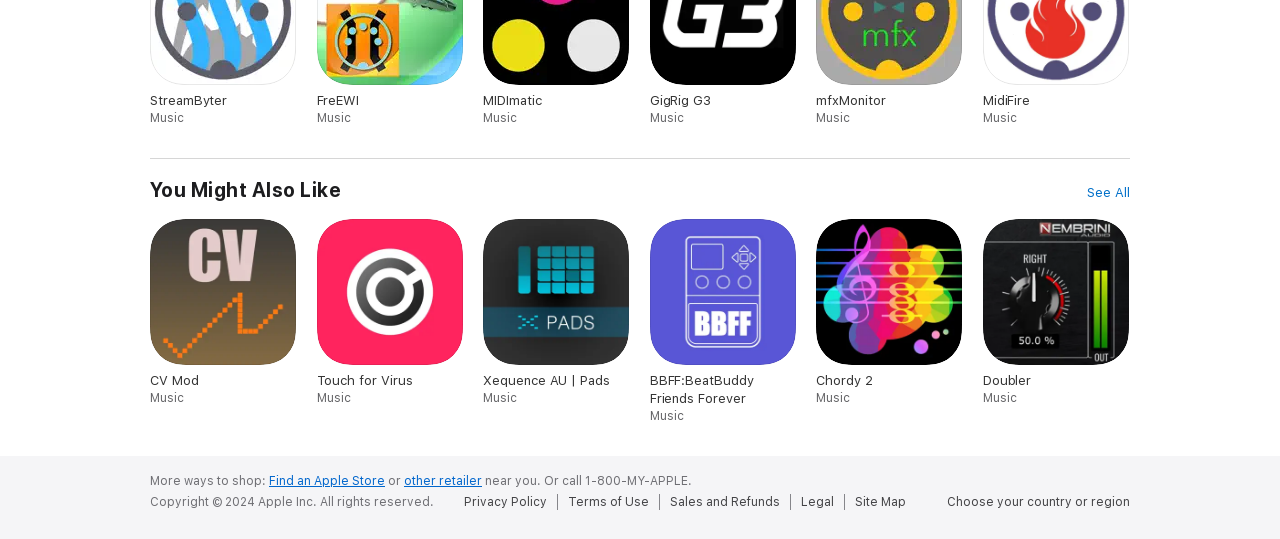Could you determine the bounding box coordinates of the clickable element to complete the instruction: "Choose your country or region"? Provide the coordinates as four float numbers between 0 and 1, i.e., [left, top, right, bottom].

[0.74, 0.918, 0.883, 0.944]